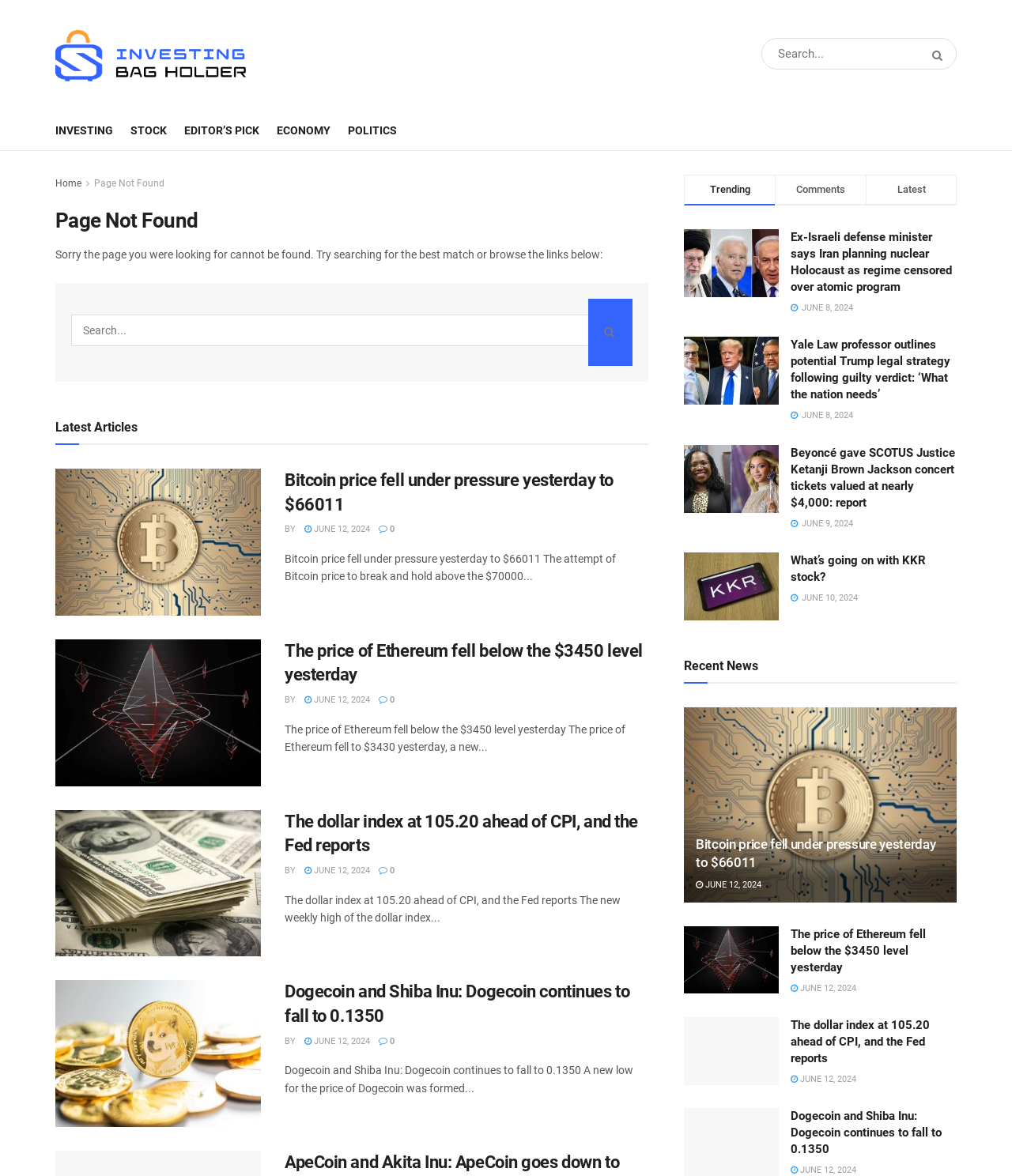Please provide the bounding box coordinate of the region that matches the element description: aria-label="Search Button". Coordinates should be in the format (top-left x, top-left y, bottom-right x, bottom-right y) and all values should be between 0 and 1.

[0.581, 0.254, 0.625, 0.311]